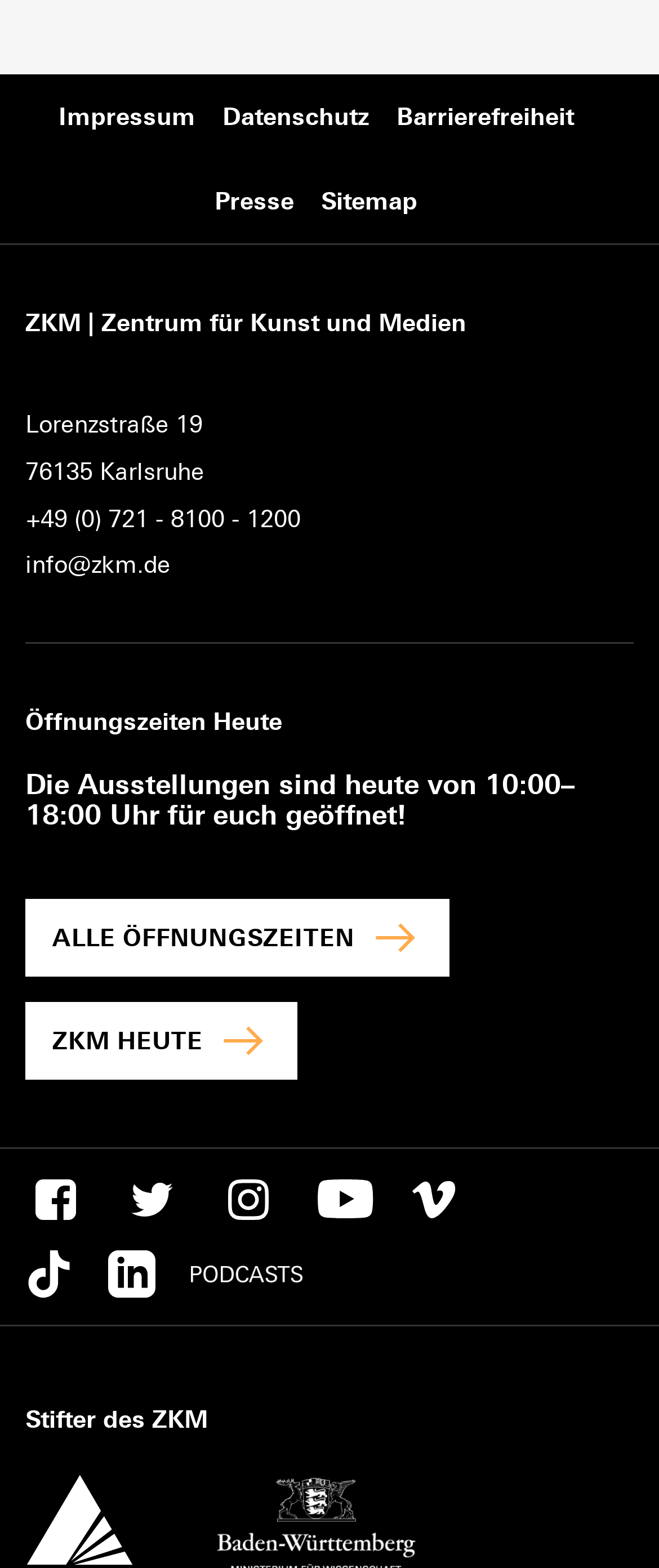Please find the bounding box coordinates of the element that must be clicked to perform the given instruction: "Follow on Facebook". The coordinates should be four float numbers from 0 to 1, i.e., [left, top, right, bottom].

[0.038, 0.741, 0.131, 0.789]